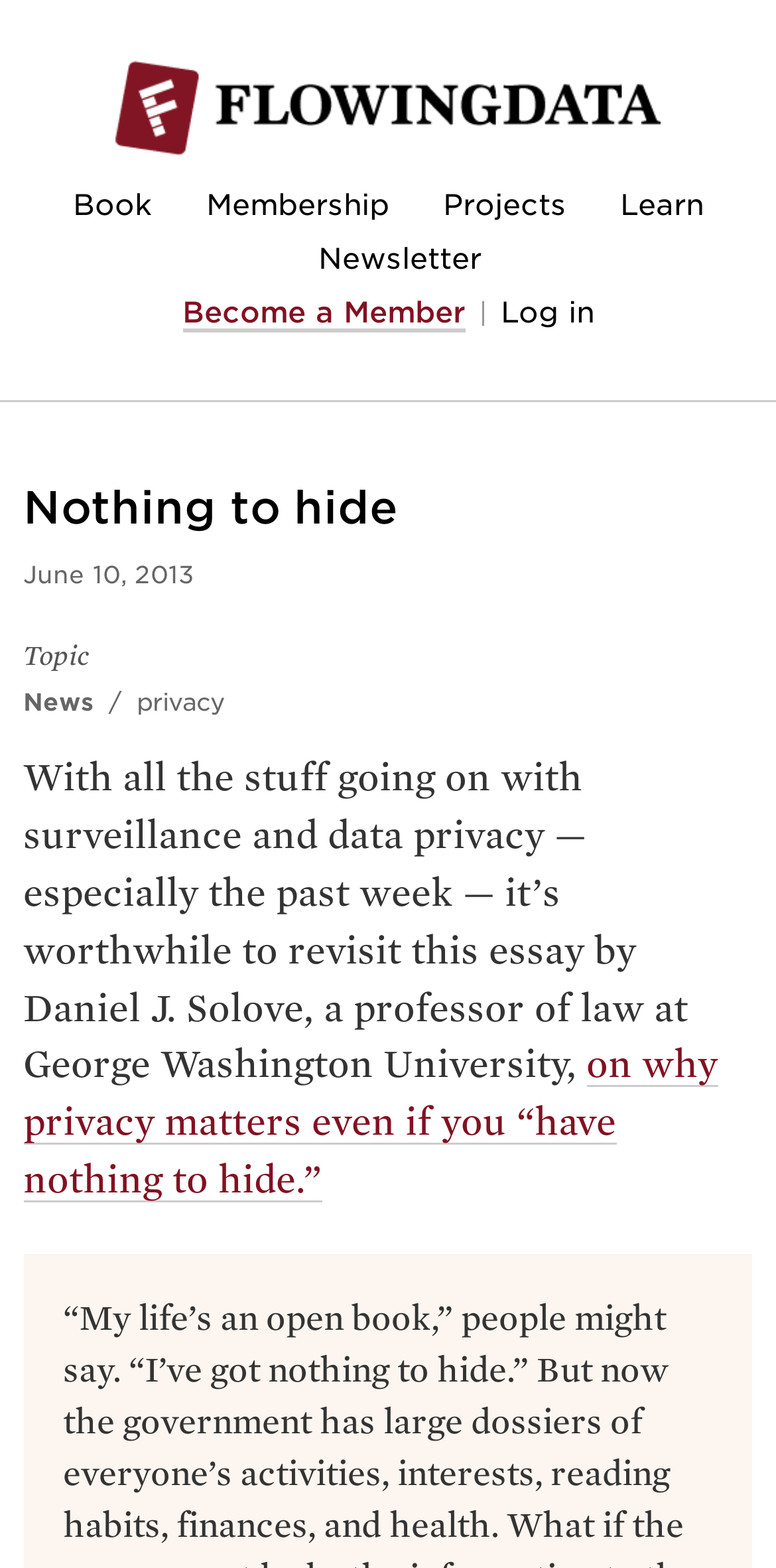From the screenshot, find the bounding box of the UI element matching this description: "Log in". Supply the bounding box coordinates in the form [left, top, right, bottom], each a float between 0 and 1.

[0.645, 0.188, 0.765, 0.21]